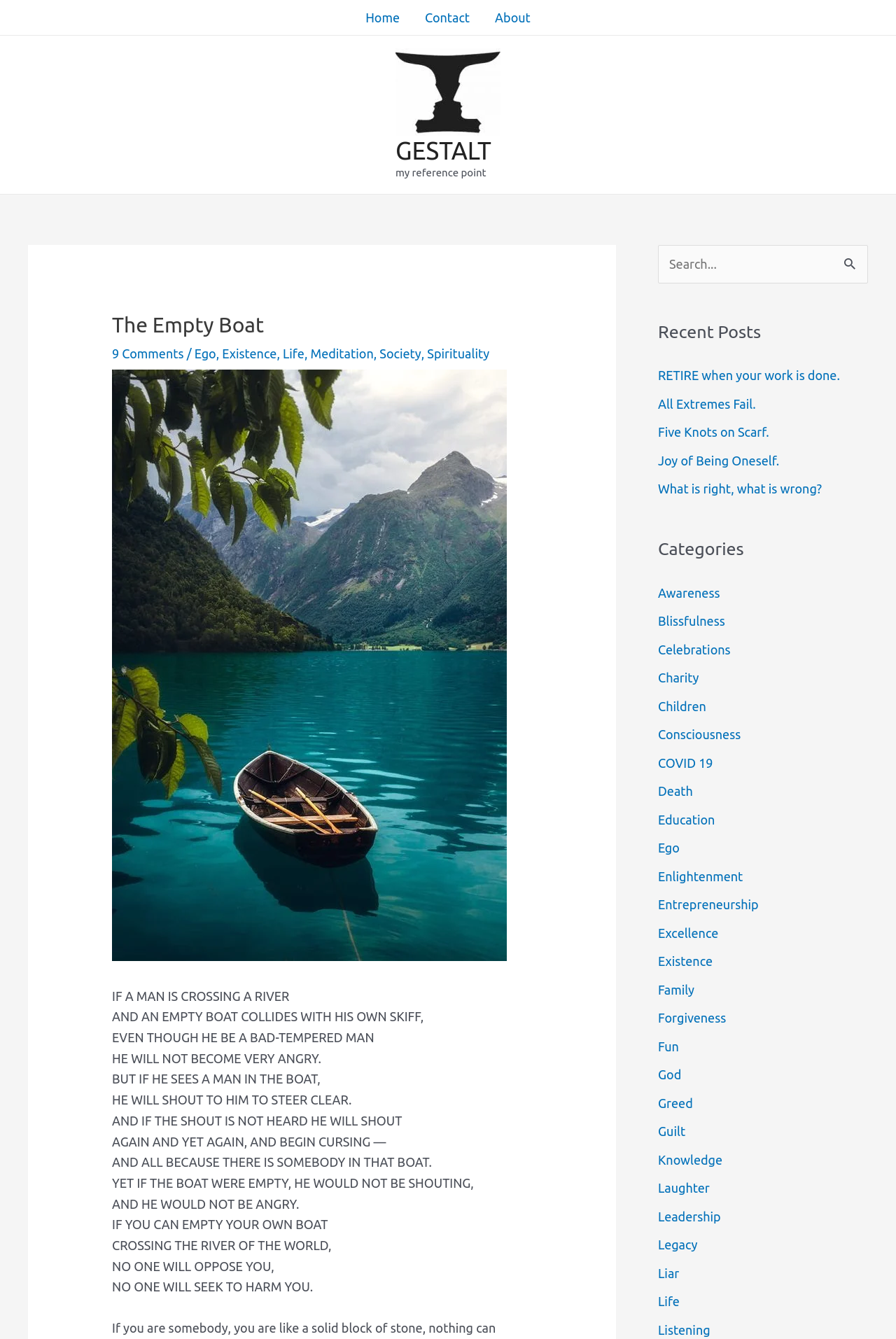Identify and provide the bounding box for the element described by: "parent_node: Search for: name="s" placeholder="Search..."".

[0.734, 0.183, 0.969, 0.212]